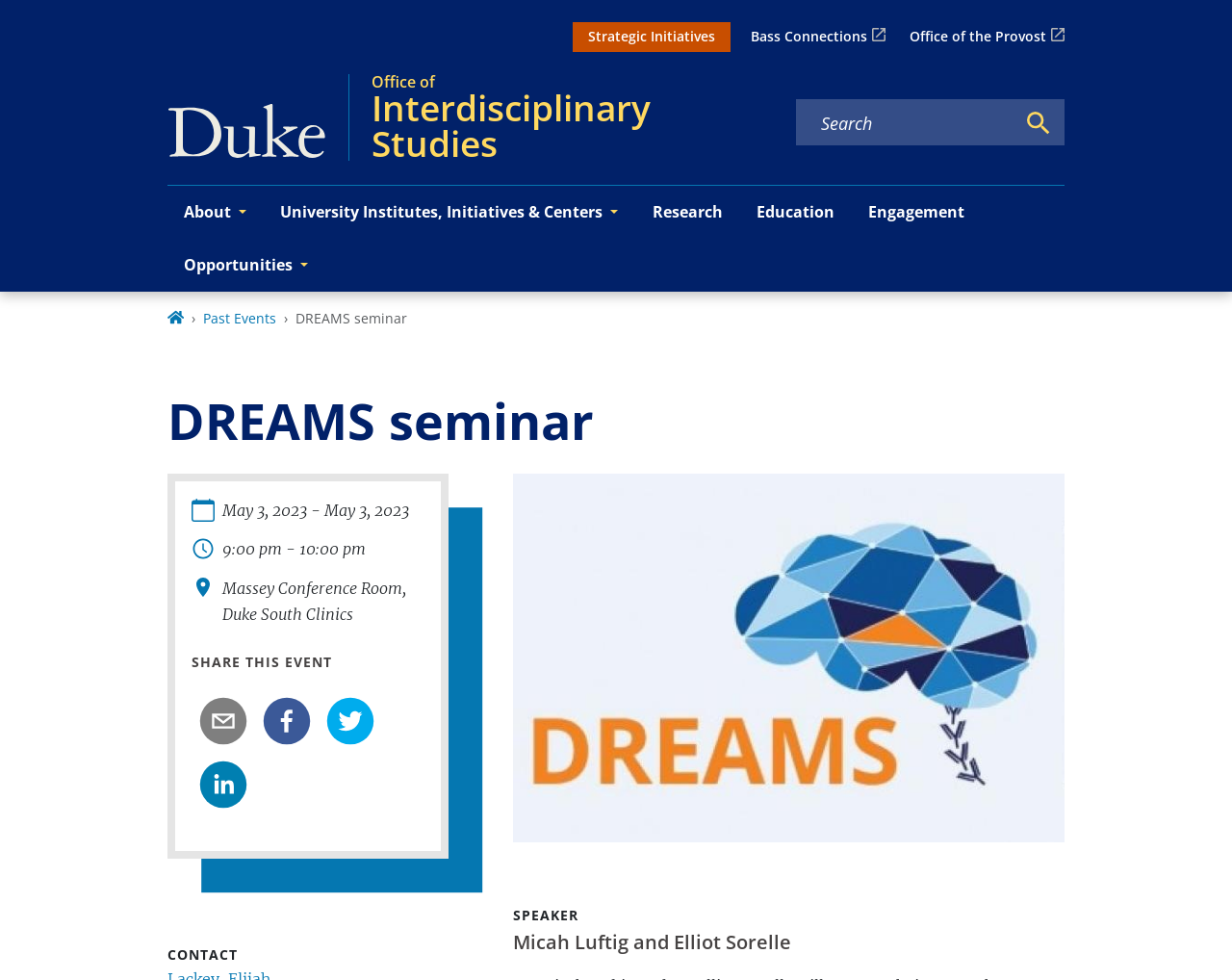What is the location of the DREAMS seminar?
Please use the image to deliver a detailed and complete answer.

The location of the DREAMS seminar can be found in the heading section of the webpage, where it is written 'Massey Conference Room, Duke South Clinics'.